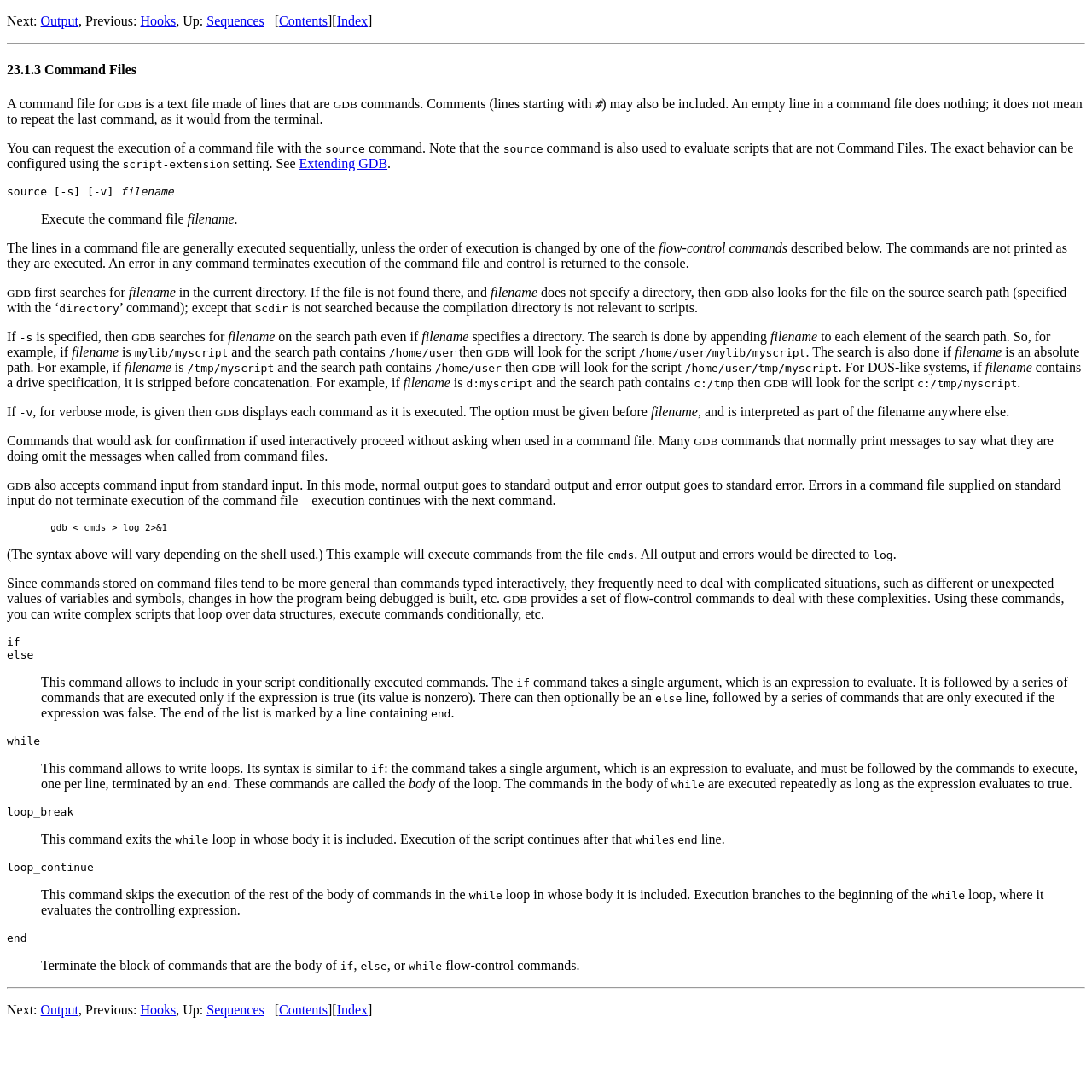Determine the bounding box for the UI element that matches this description: "Five reasons (5)".

None